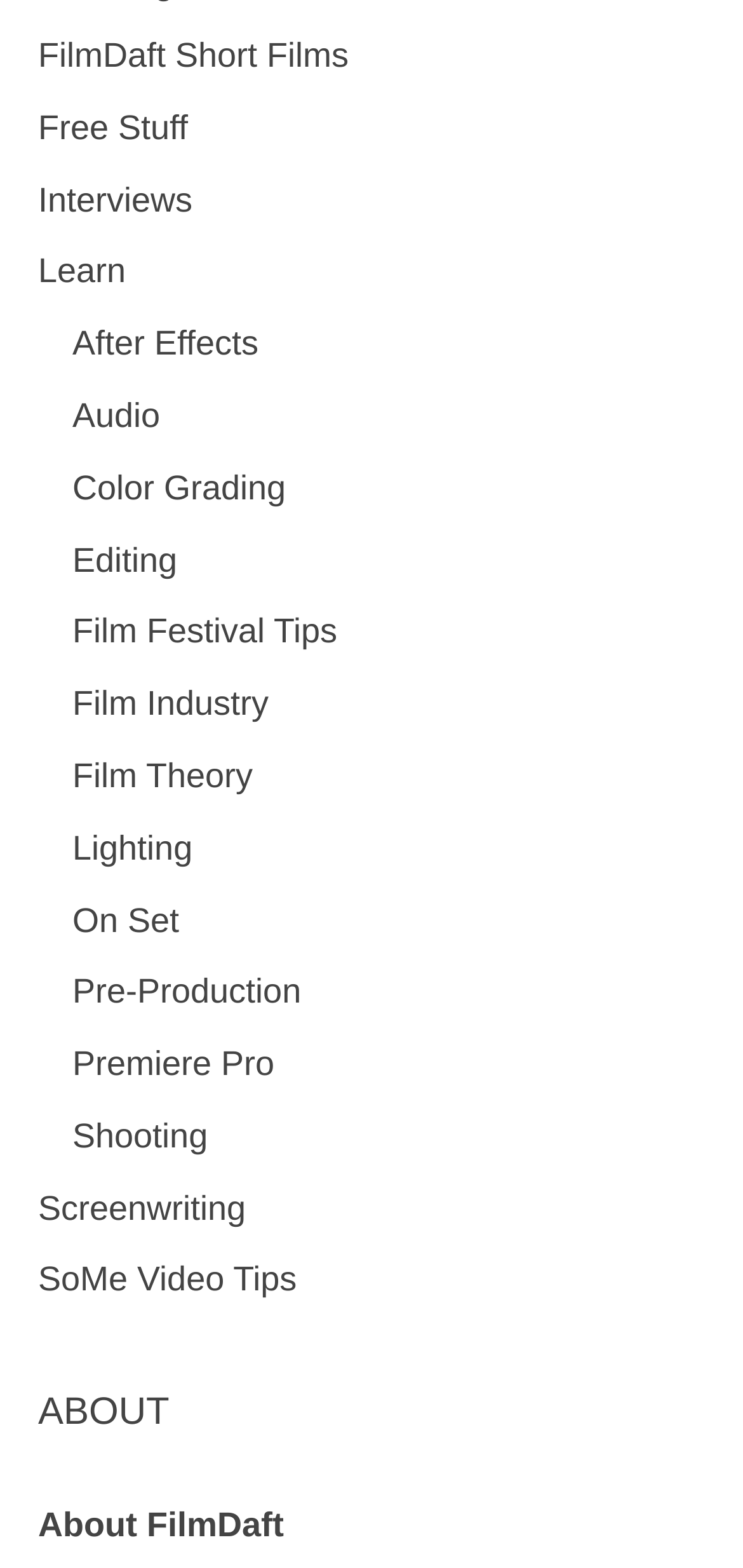Specify the bounding box coordinates of the element's region that should be clicked to achieve the following instruction: "Visit About FilmDaft". The bounding box coordinates consist of four float numbers between 0 and 1, in the format [left, top, right, bottom].

[0.051, 0.961, 0.382, 0.985]